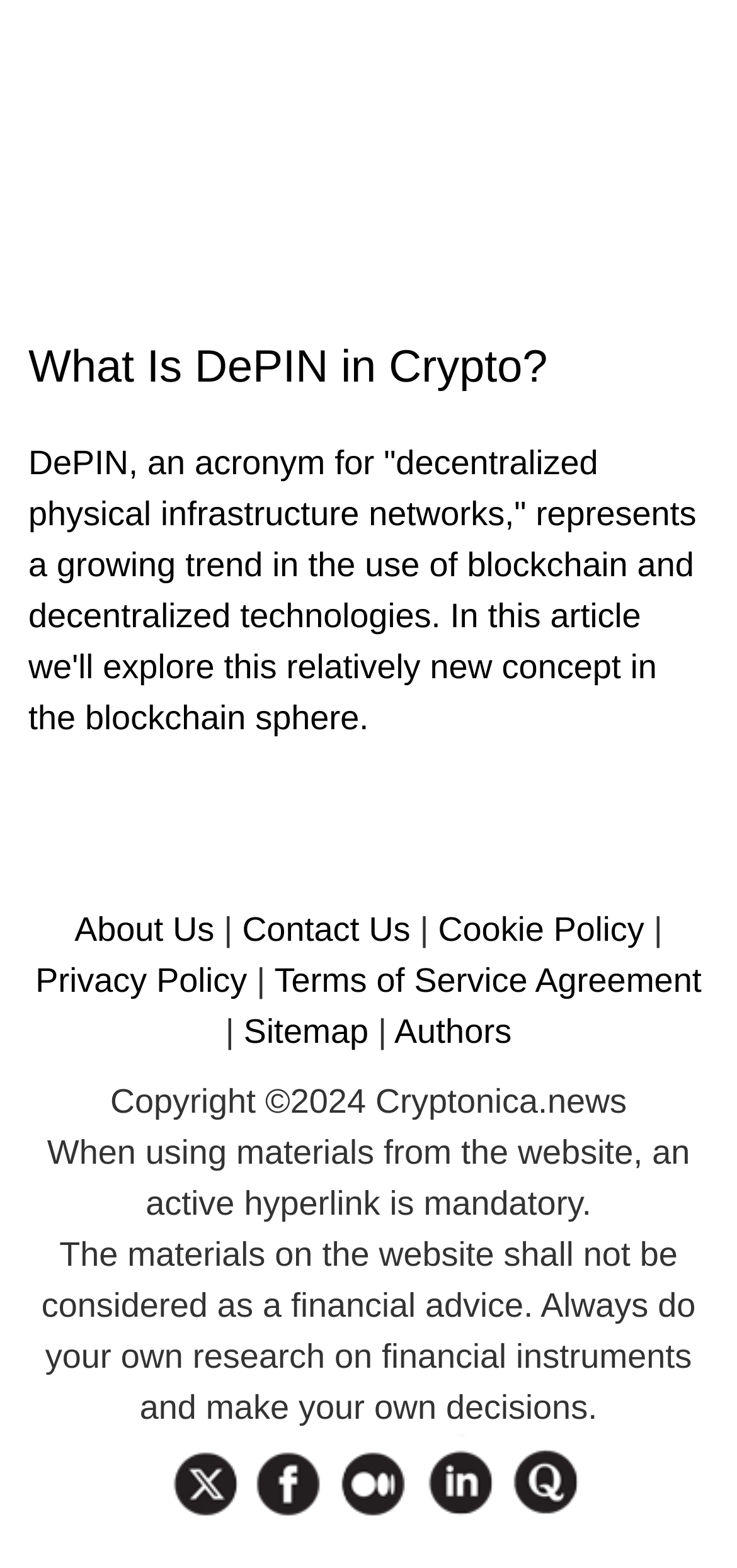Locate the UI element described as follows: "Terms of Service Agreement". Return the bounding box coordinates as four float numbers between 0 and 1 in the order [left, top, right, bottom].

[0.372, 0.613, 0.952, 0.637]